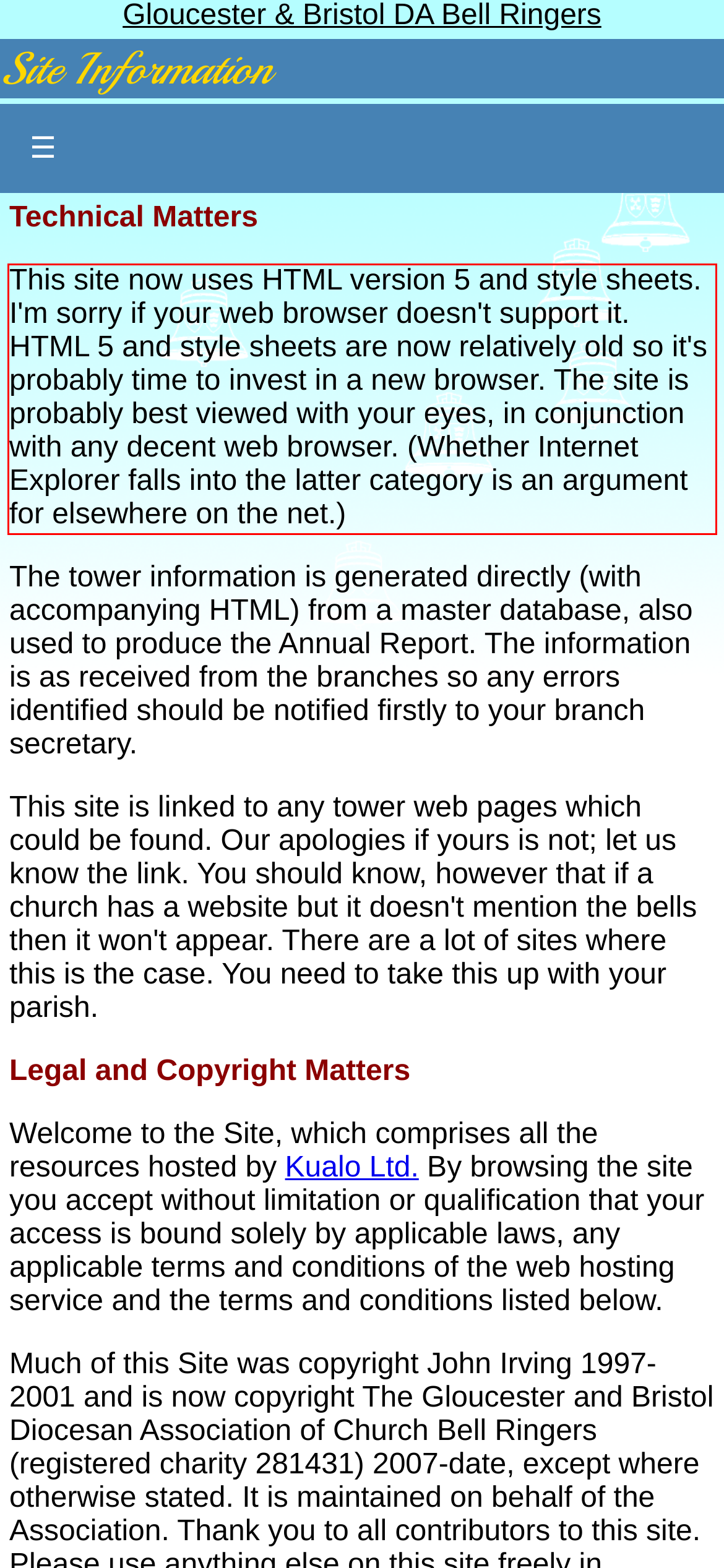Given a screenshot of a webpage, identify the red bounding box and perform OCR to recognize the text within that box.

This site now uses HTML version 5 and style sheets. I'm sorry if your web browser doesn't support it. HTML 5 and style sheets are now relatively old so it's probably time to invest in a new browser. The site is probably best viewed with your eyes, in conjunction with any decent web browser. (Whether Internet Explorer falls into the latter category is an argument for elsewhere on the net.)